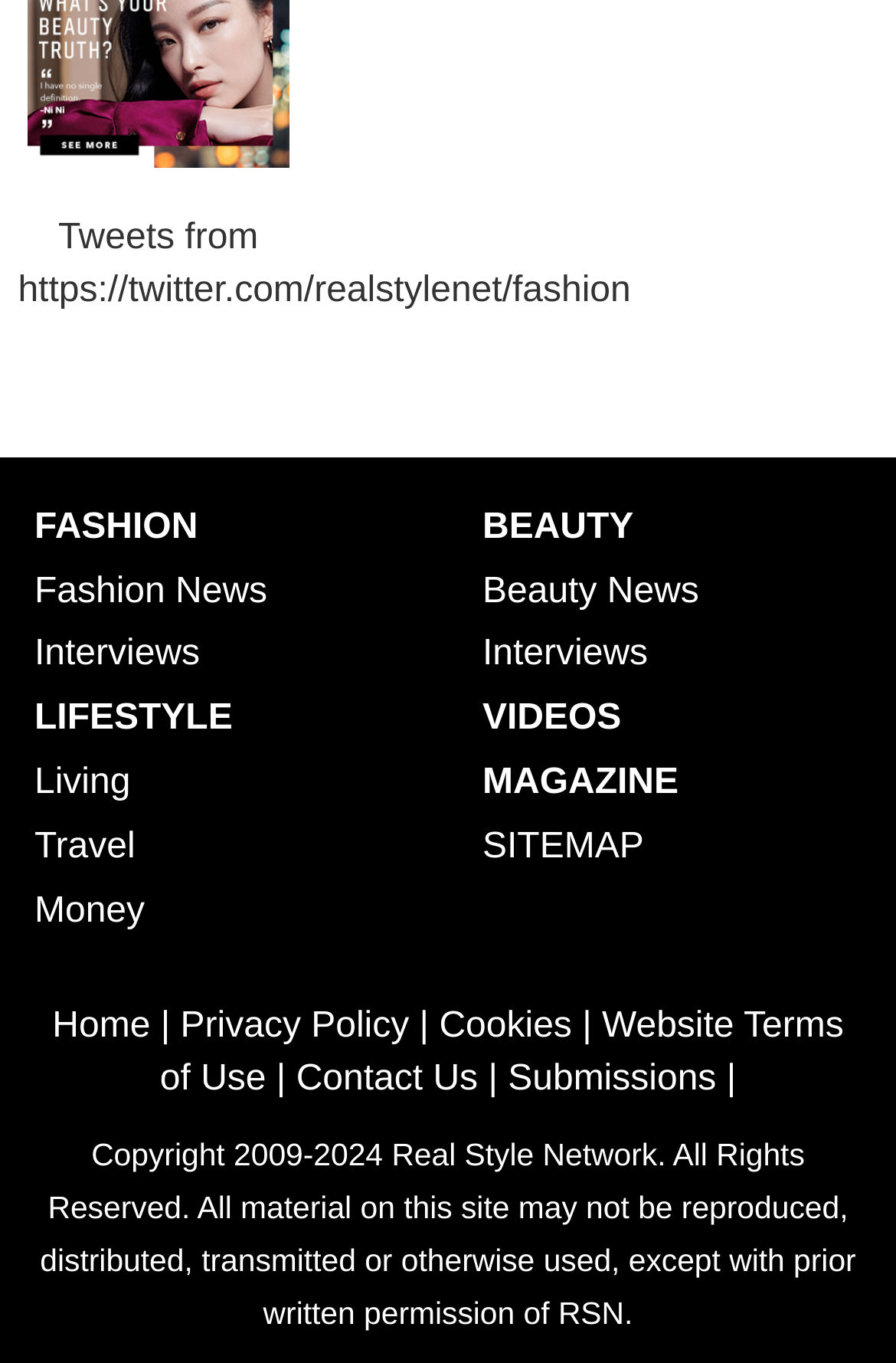How many links are in the footer section?
Look at the image and respond with a one-word or short phrase answer.

7